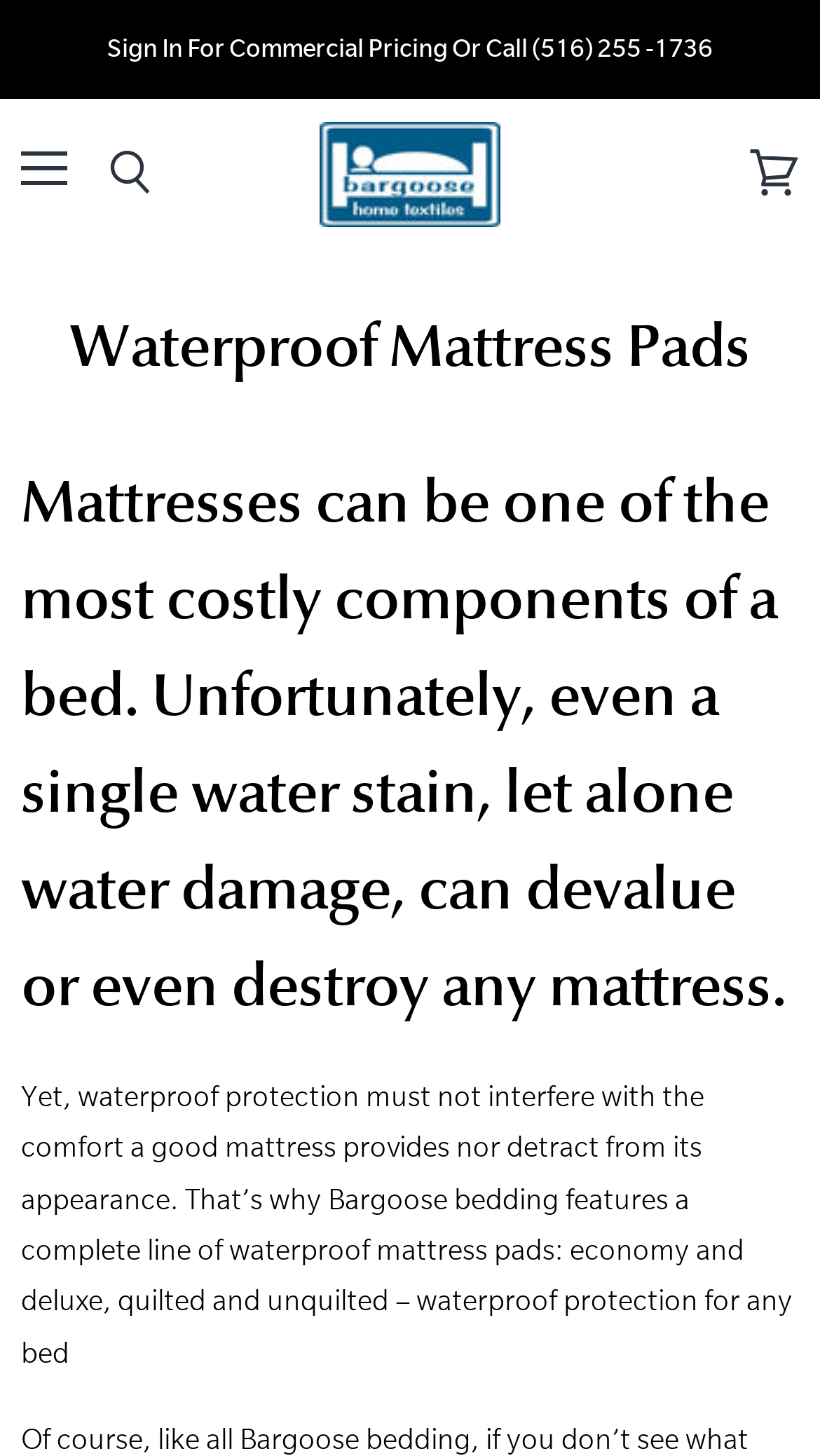What type of products does the company offer?
Using the information from the image, answer the question thoroughly.

I inferred the type of products offered by the company by reading the text on the webpage, which mentions mattress pads and bedding, implying that the company specializes in bedding products.